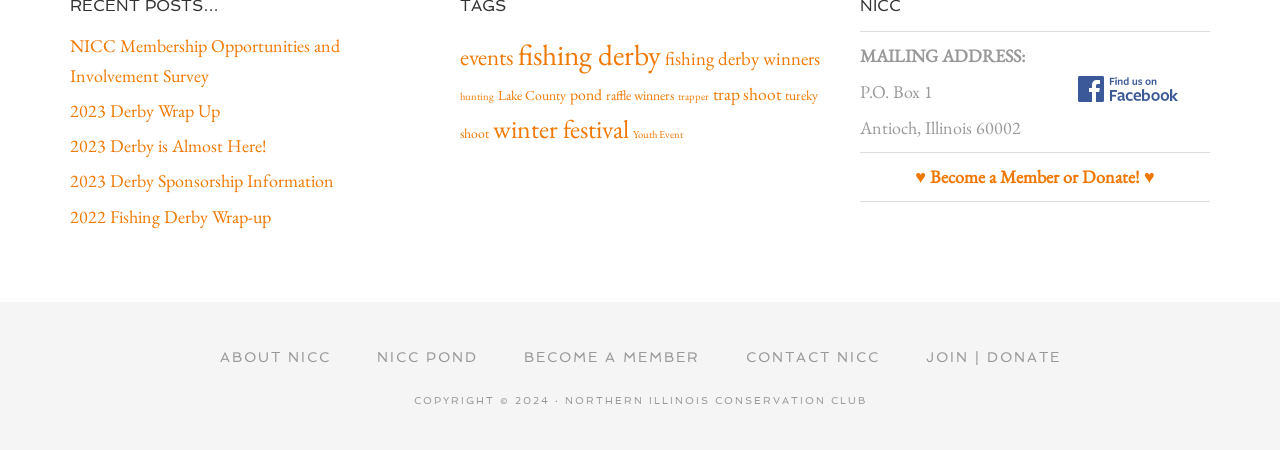Kindly determine the bounding box coordinates of the area that needs to be clicked to fulfill this instruction: "Read the 'News' section".

None